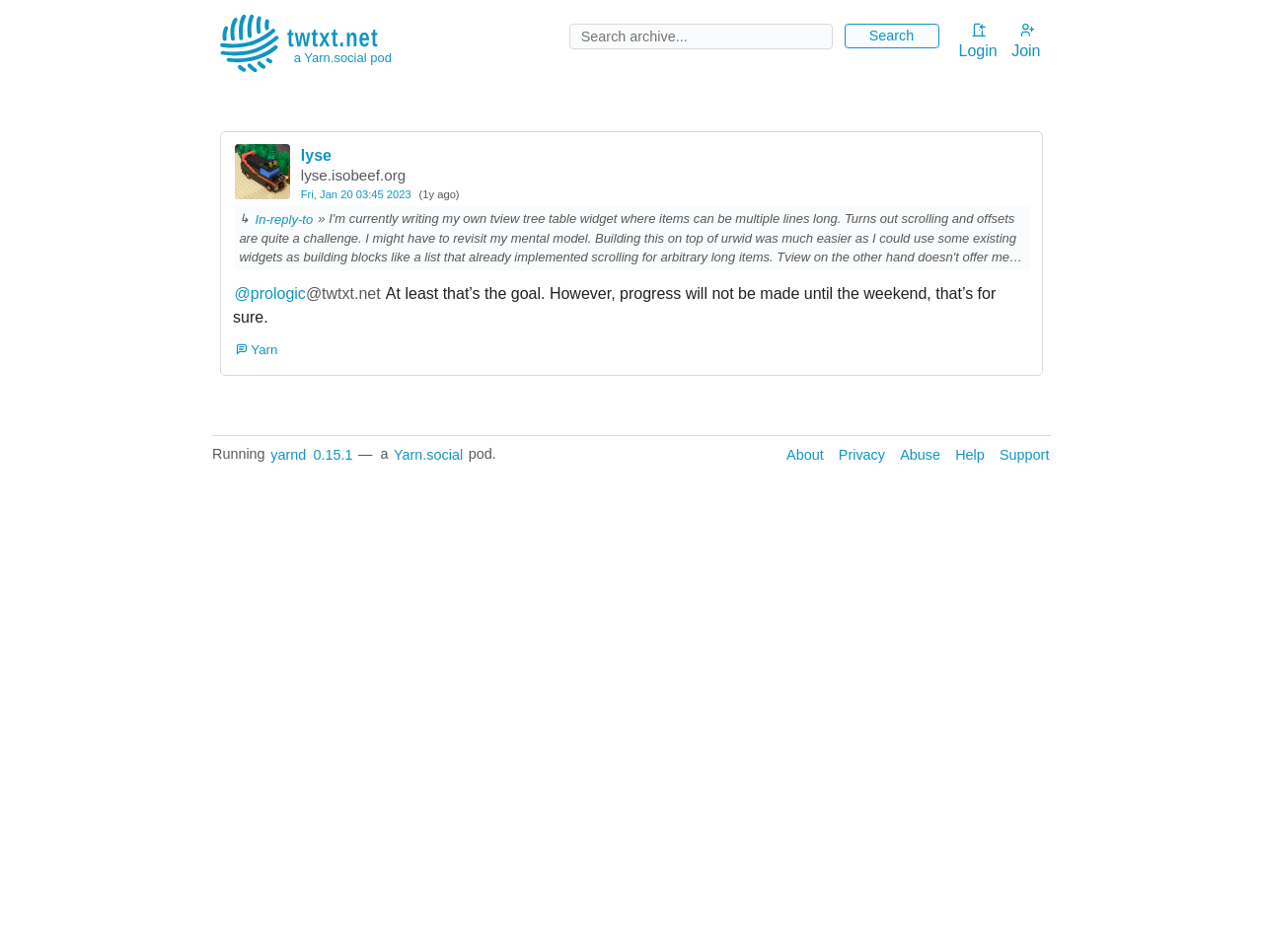Provide the bounding box coordinates of the section that needs to be clicked to accomplish the following instruction: "Search for something."

[0.45, 0.025, 0.659, 0.051]